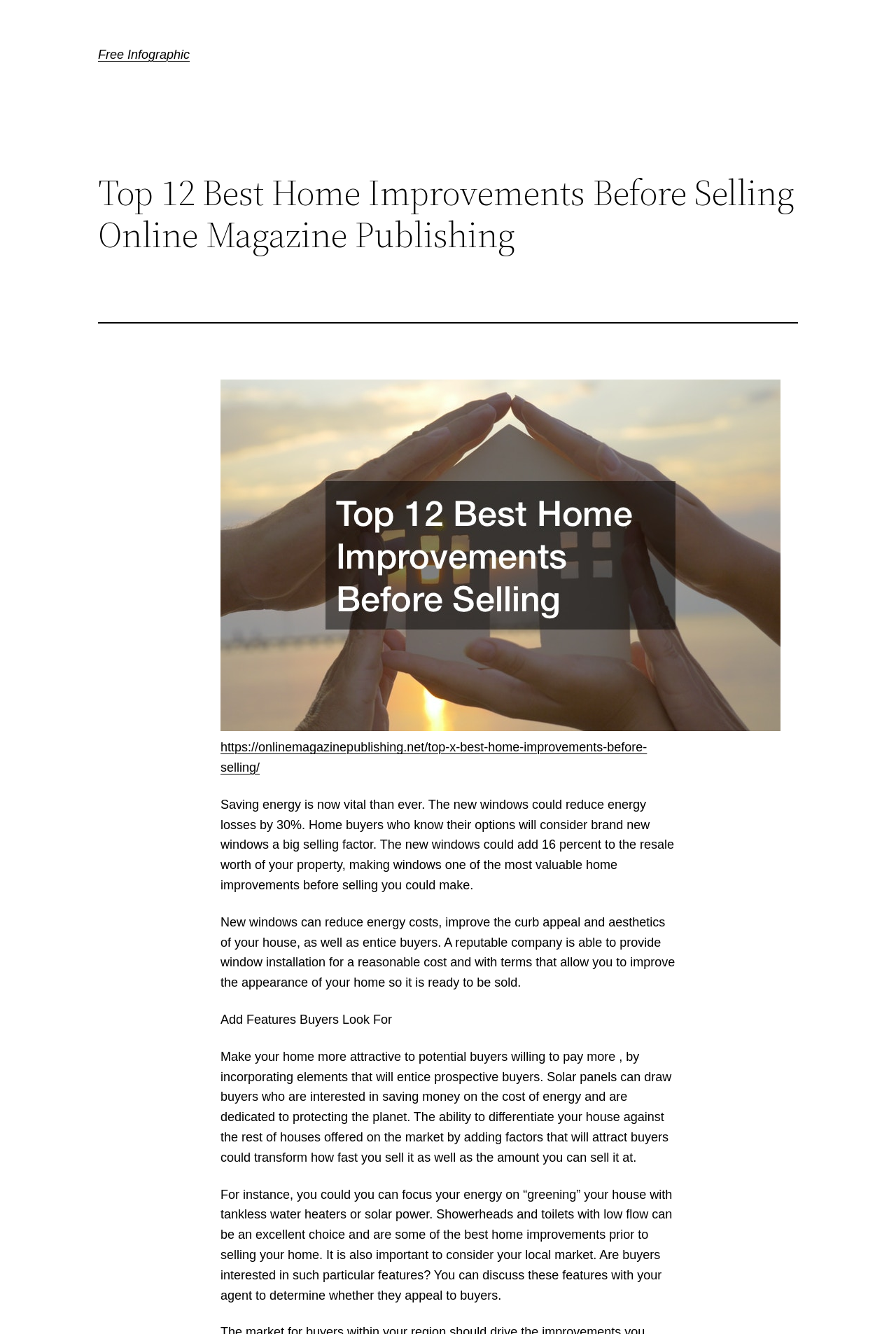Provide the bounding box coordinates of the HTML element this sentence describes: "https://onlinemagazinepublishing.net/top-x-best-home-improvements-before-selling/". The bounding box coordinates consist of four float numbers between 0 and 1, i.e., [left, top, right, bottom].

[0.246, 0.555, 0.722, 0.581]